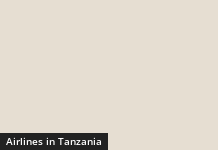What is the effect of the muted background?
Based on the visual information, provide a detailed and comprehensive answer.

The muted background enhances the visibility of the text 'Airlines in Tanzania' by providing a subtle and non-distracting background that allows the text to stand out as a focal point, making it easier for readers to focus on the main topic.